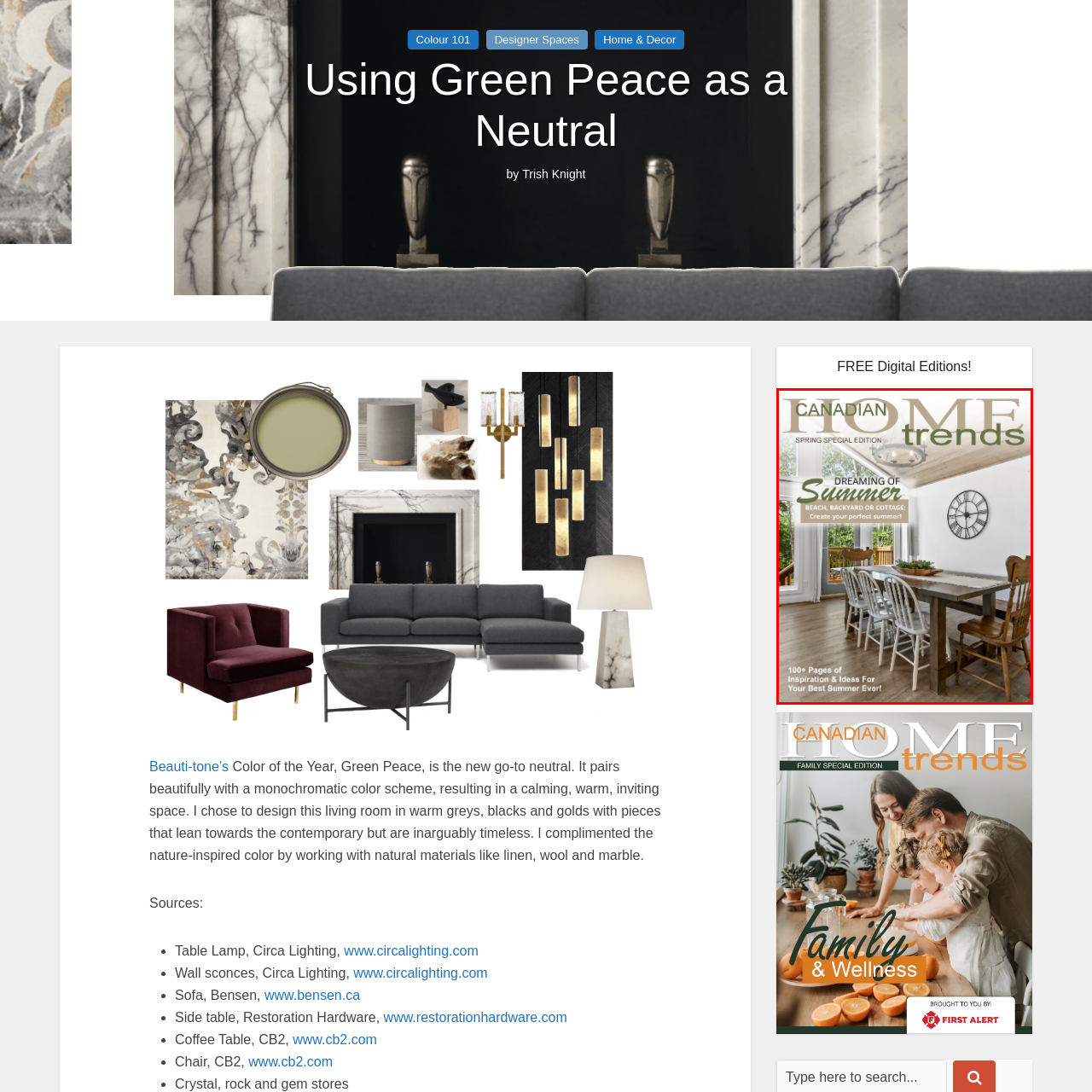What type of charm does the wall clock add to the scene?  
Pay attention to the image within the red frame and give a detailed answer based on your observations from the image.

A classic wall clock adds a touch of timeless charm to the scene, which complements the natural elements and warm atmosphere of the design.